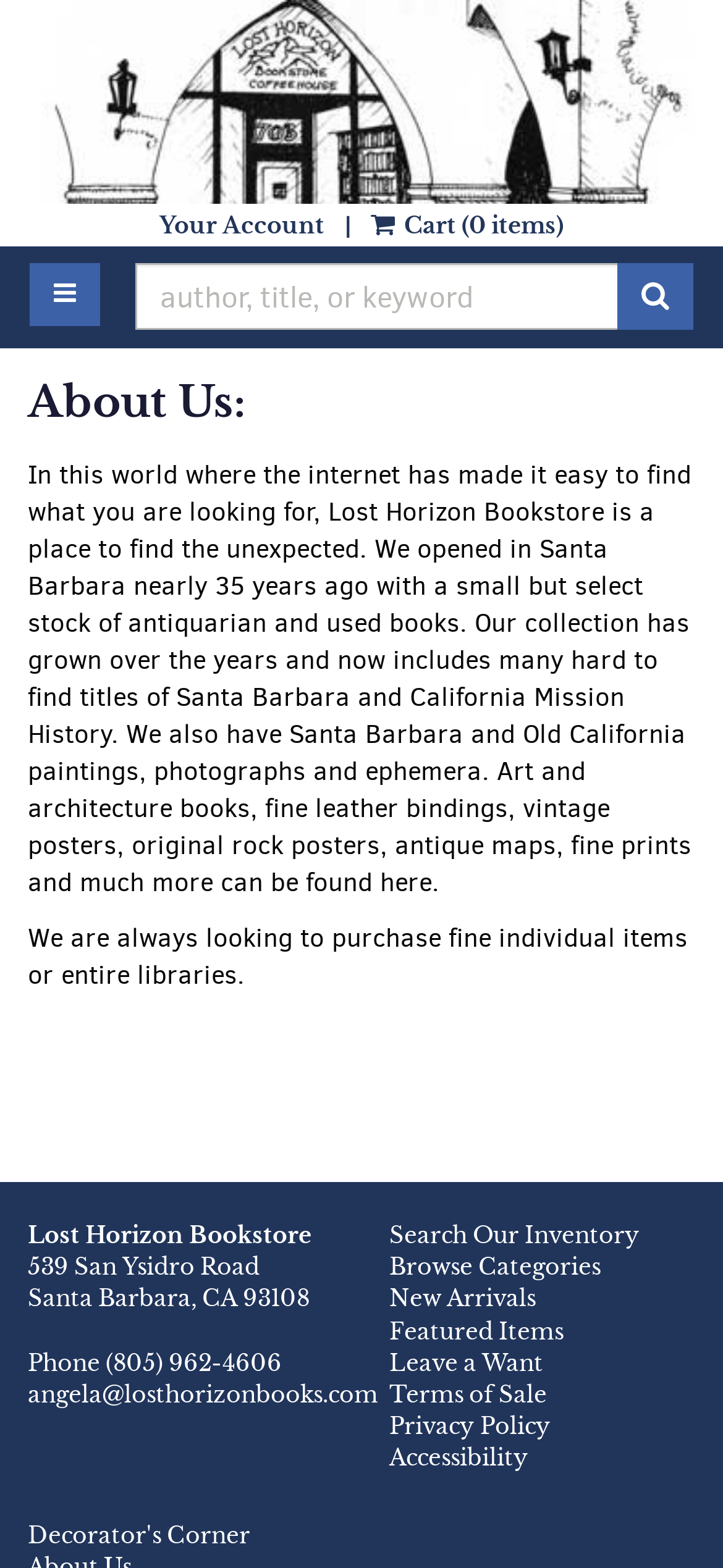Specify the bounding box coordinates for the region that must be clicked to perform the given instruction: "Call the bookstore".

[0.146, 0.86, 0.39, 0.878]